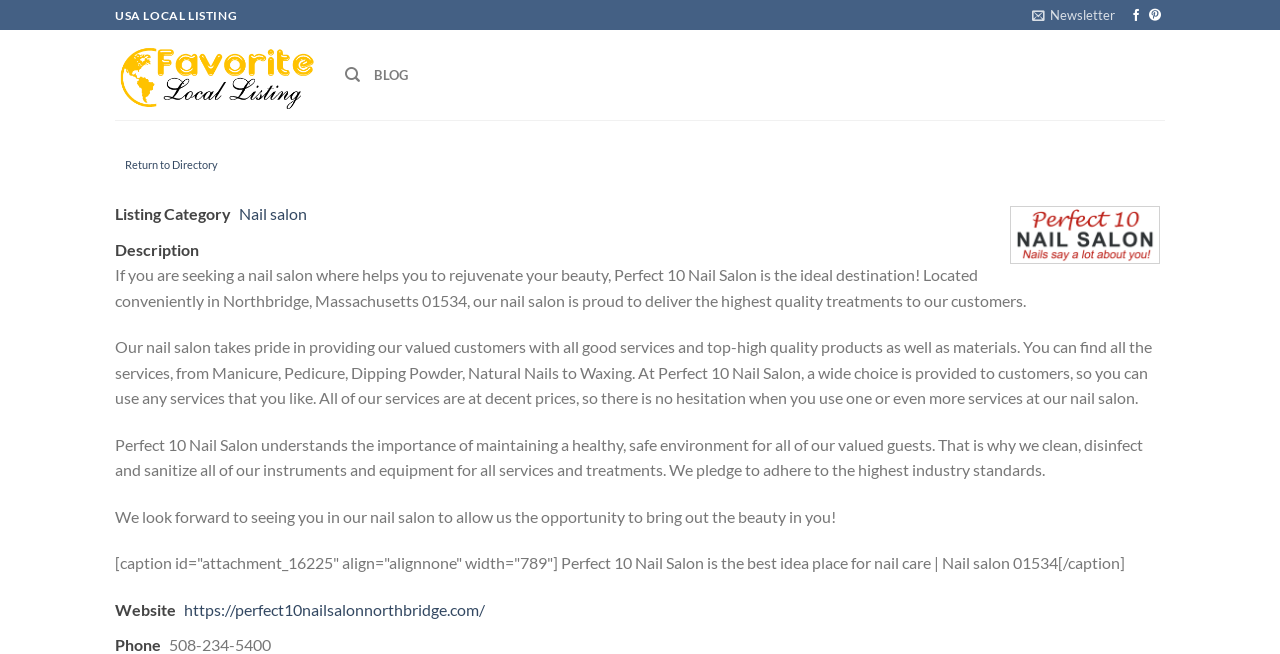Using the provided element description: "Nail salon", identify the bounding box coordinates. The coordinates should be four floats between 0 and 1 in the order [left, top, right, bottom].

[0.187, 0.312, 0.24, 0.341]